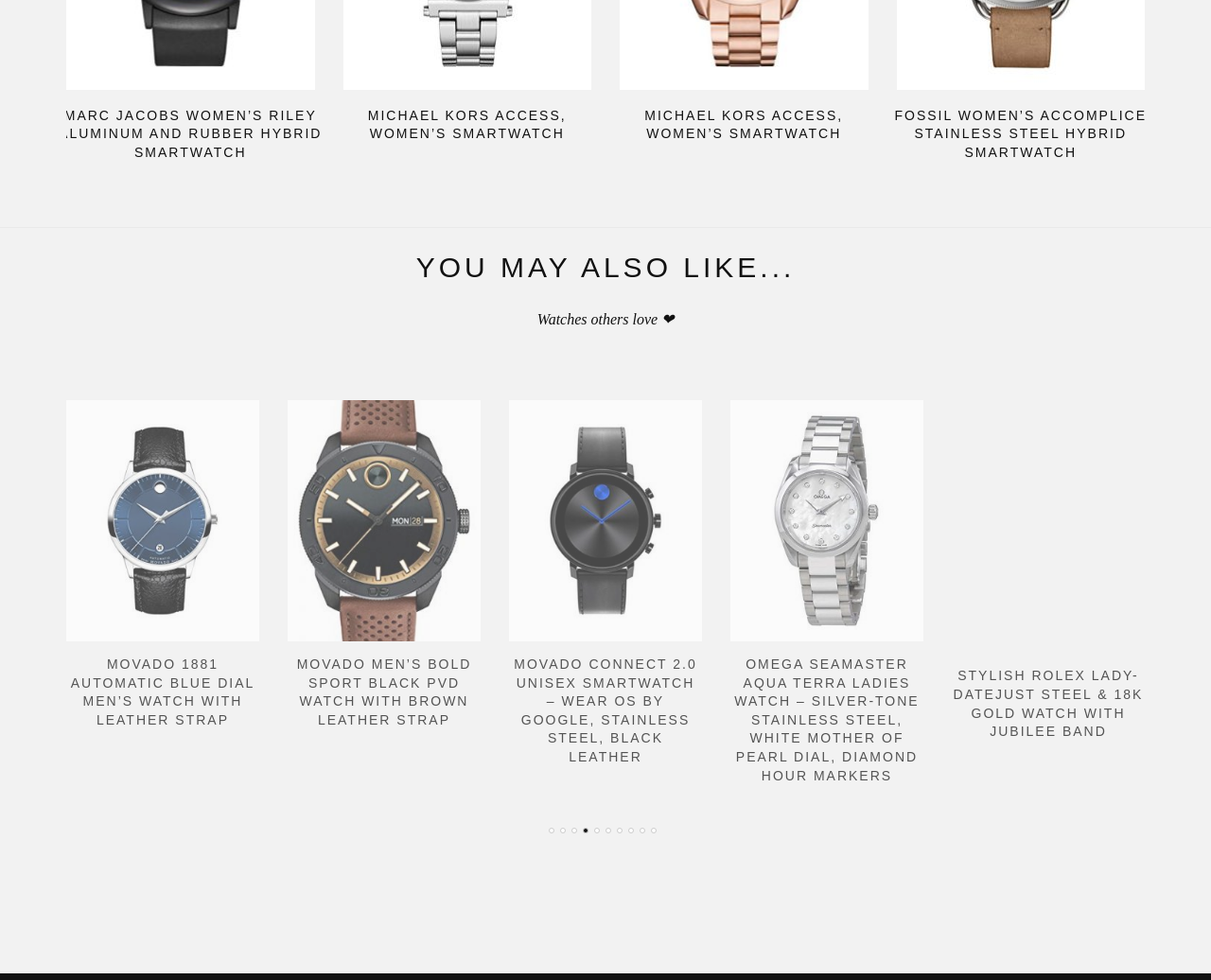How many watches are shown under 'You may also like...'?
Using the information from the image, give a concise answer in one word or a short phrase.

6